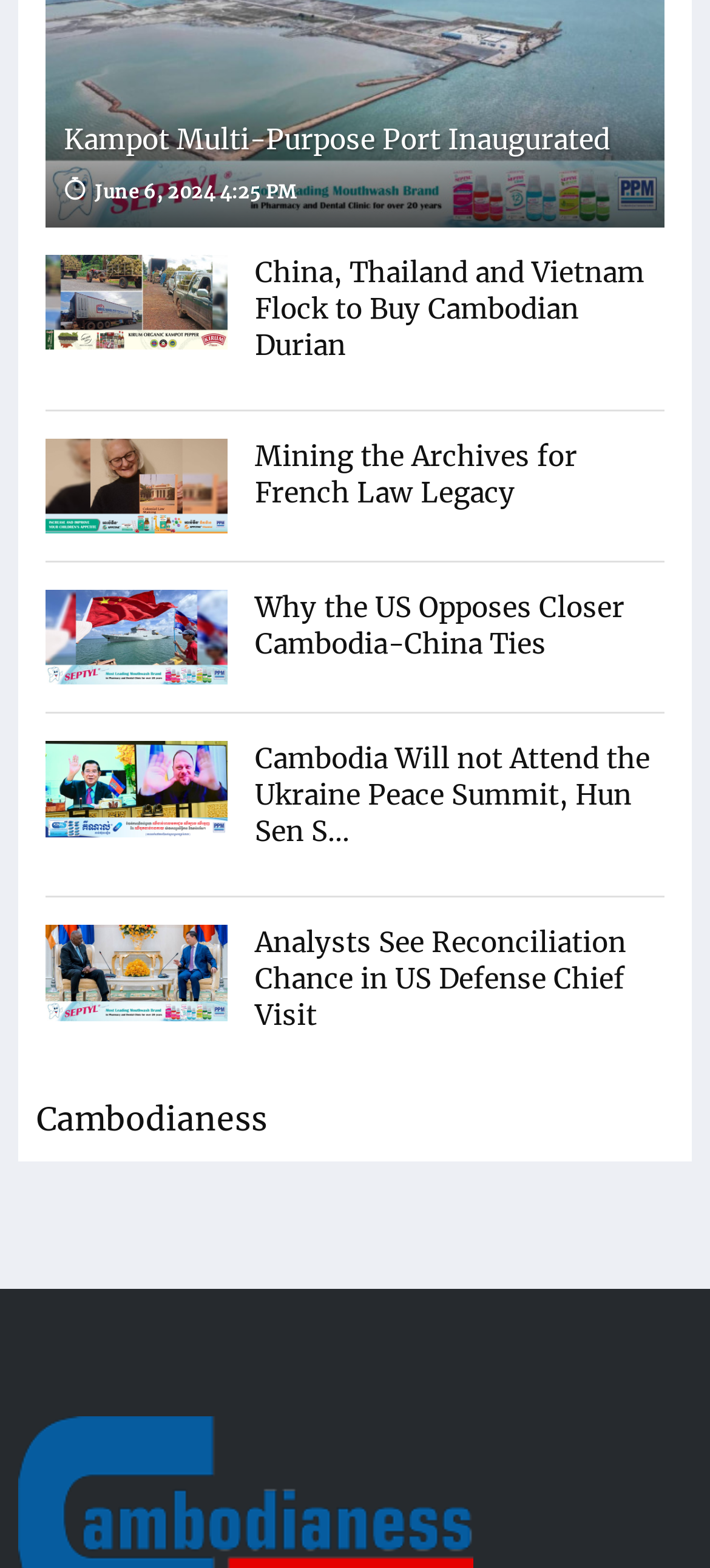Please indicate the bounding box coordinates for the clickable area to complete the following task: "Read news about Kampot Multi-Purpose Port Inaugurated". The coordinates should be specified as four float numbers between 0 and 1, i.e., [left, top, right, bottom].

[0.09, 0.077, 0.91, 0.101]